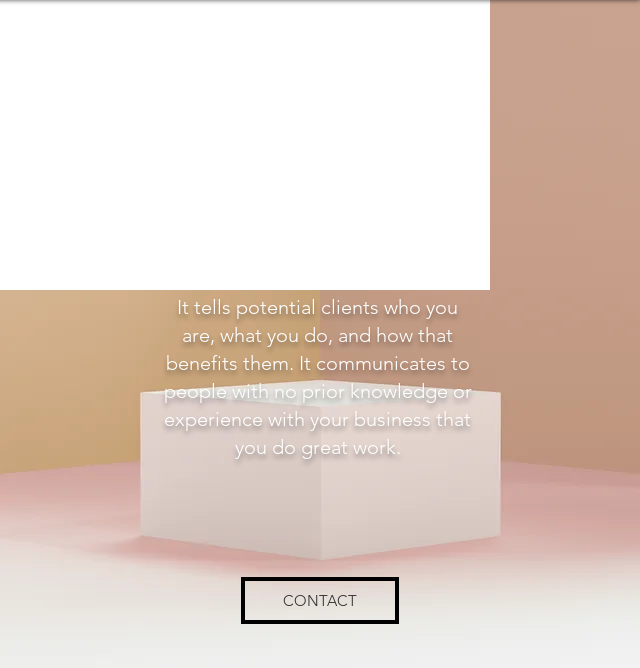Please respond to the question using a single word or phrase:
What is the call to action in the image?

CONTACT